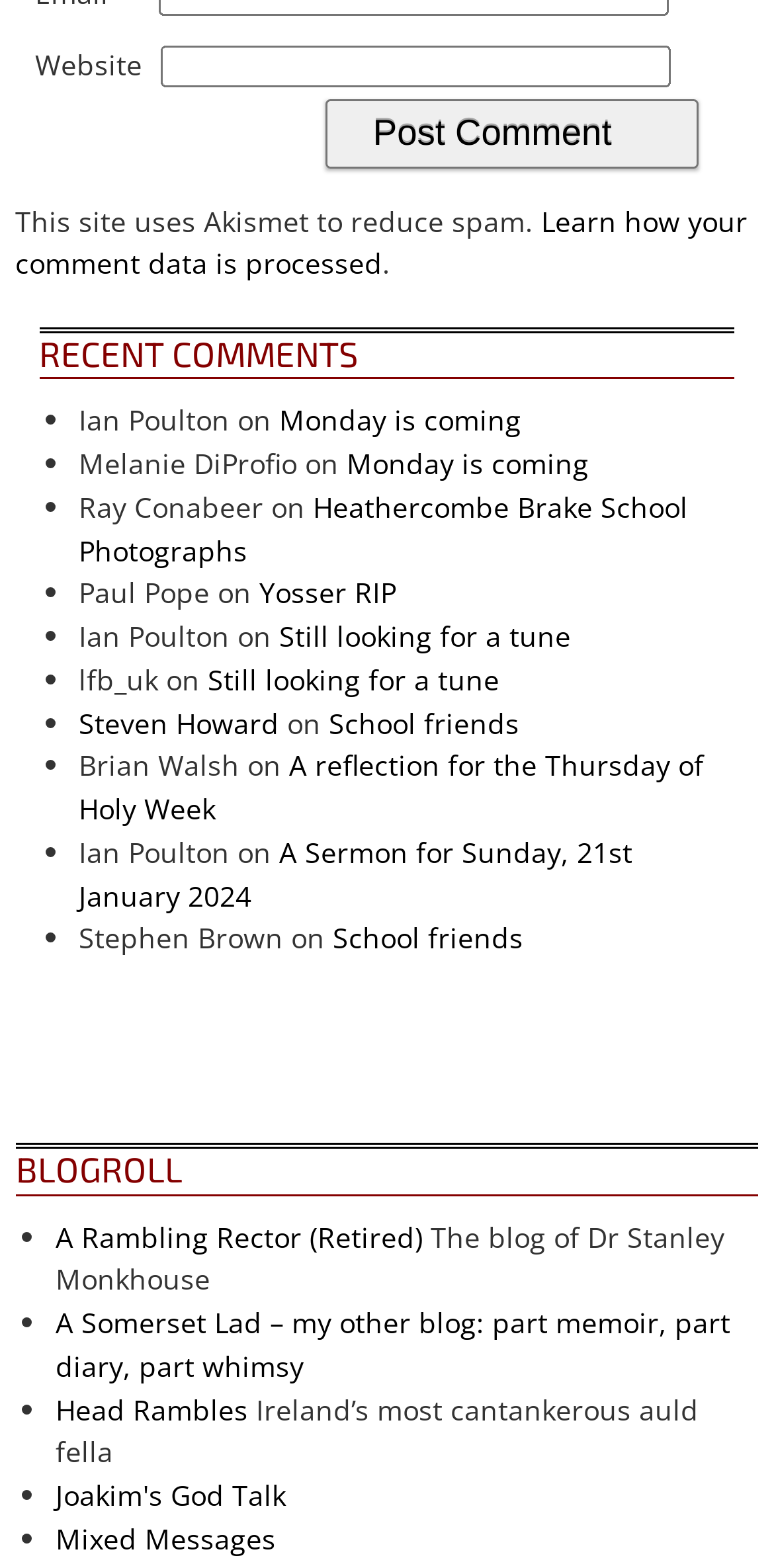Indicate the bounding box coordinates of the element that must be clicked to execute the instruction: "post a comment". The coordinates should be given as four float numbers between 0 and 1, i.e., [left, top, right, bottom].

[0.42, 0.063, 0.903, 0.107]